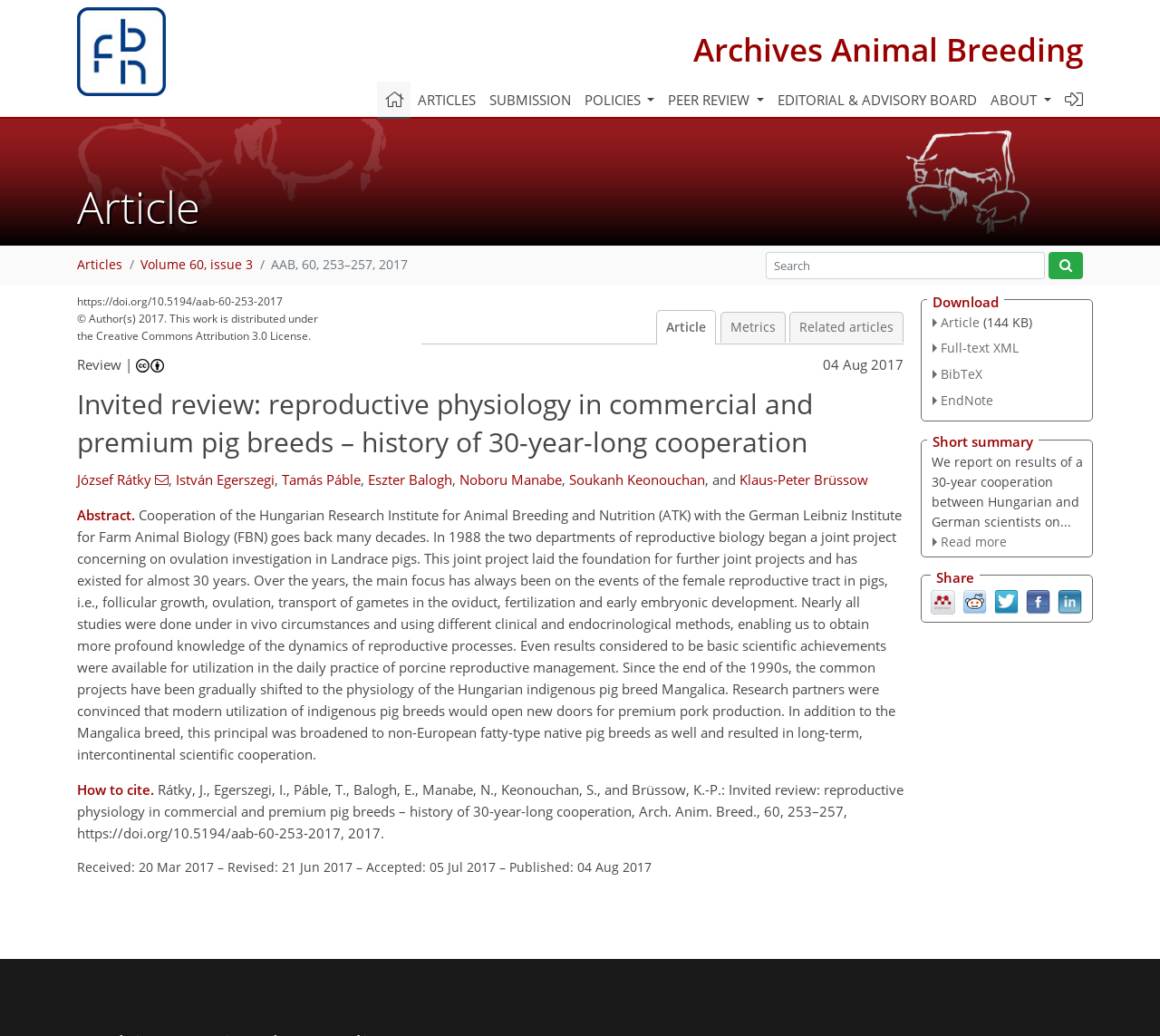Provide the bounding box coordinates, formatted as (top-left x, top-left y, bottom-right x, bottom-right y), with all values being floating point numbers between 0 and 1. Identify the bounding box of the UI element that matches the description: Volume 60, issue 3

[0.121, 0.248, 0.218, 0.264]